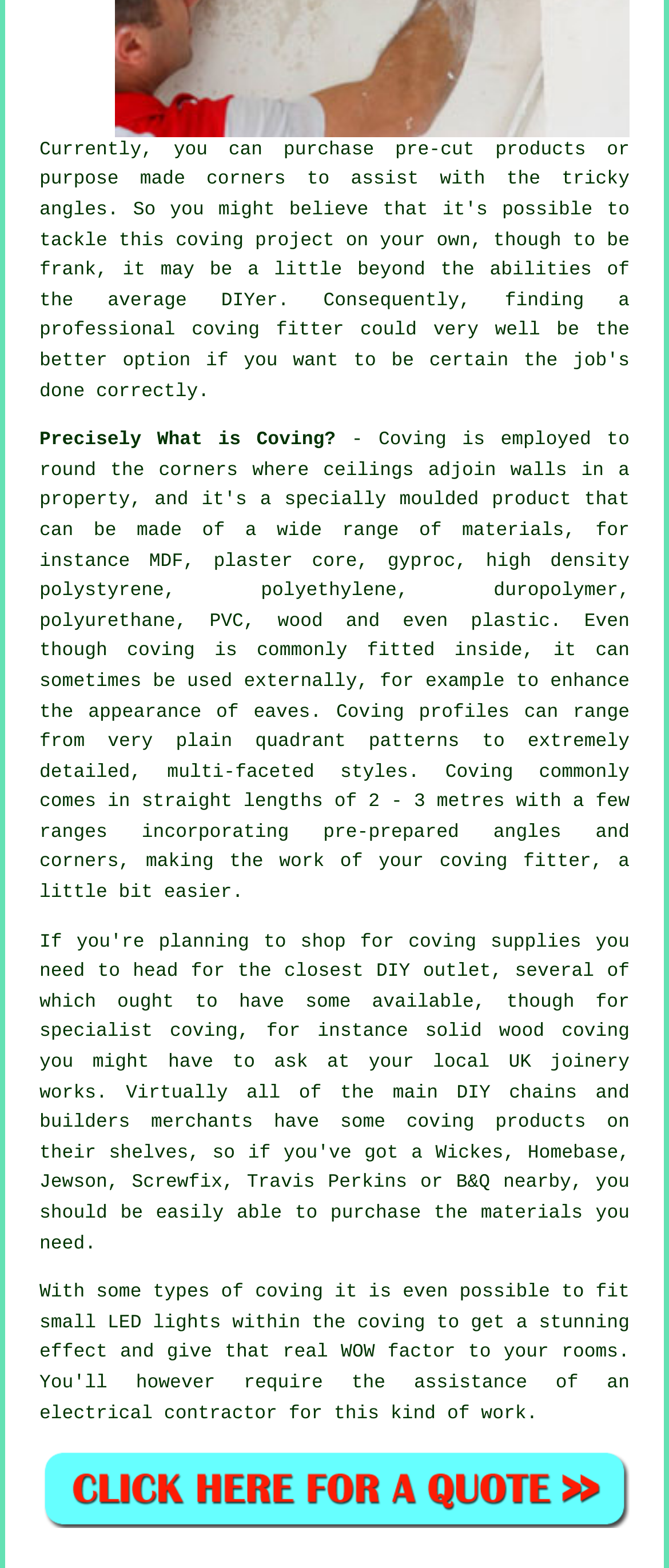Find the bounding box coordinates for the element described here: "coving".

[0.839, 0.652, 0.941, 0.665]